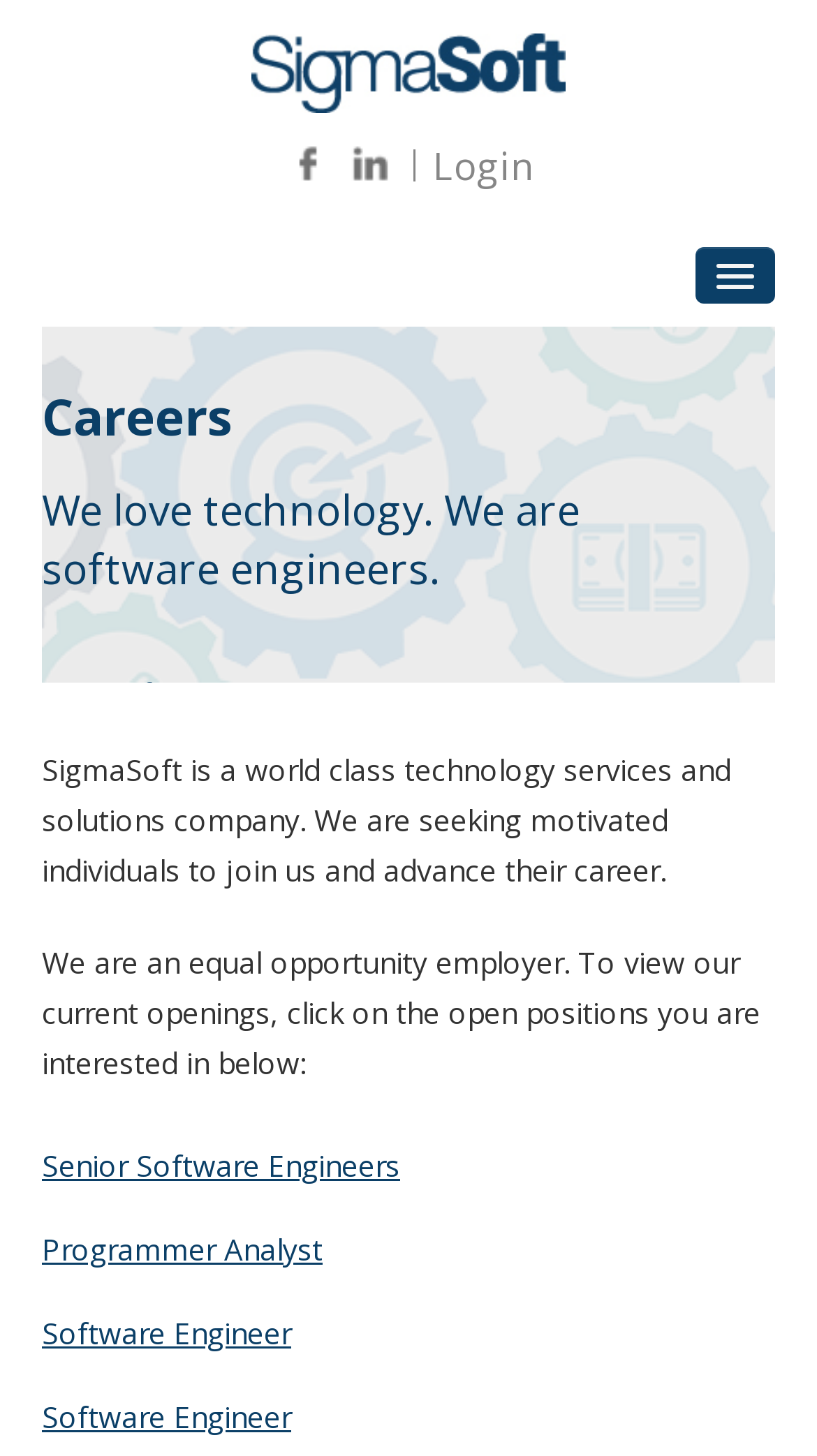How many job openings are listed?
Respond with a short answer, either a single word or a phrase, based on the image.

4